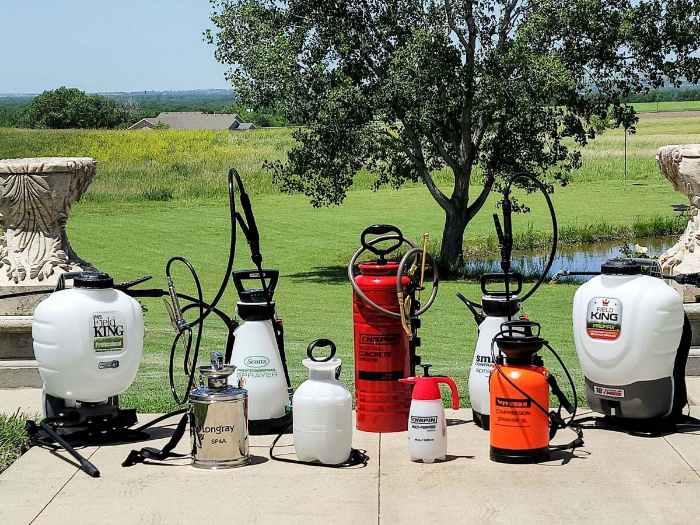What is the purpose of the garden pump sprayers?
Please ensure your answer to the question is detailed and covers all necessary aspects.

The image showcases a diverse collection of garden pump sprayers, and the caption mentions that they are designed for specific gardening tasks, implying that their purpose is to improve gardening performance and efficiency.